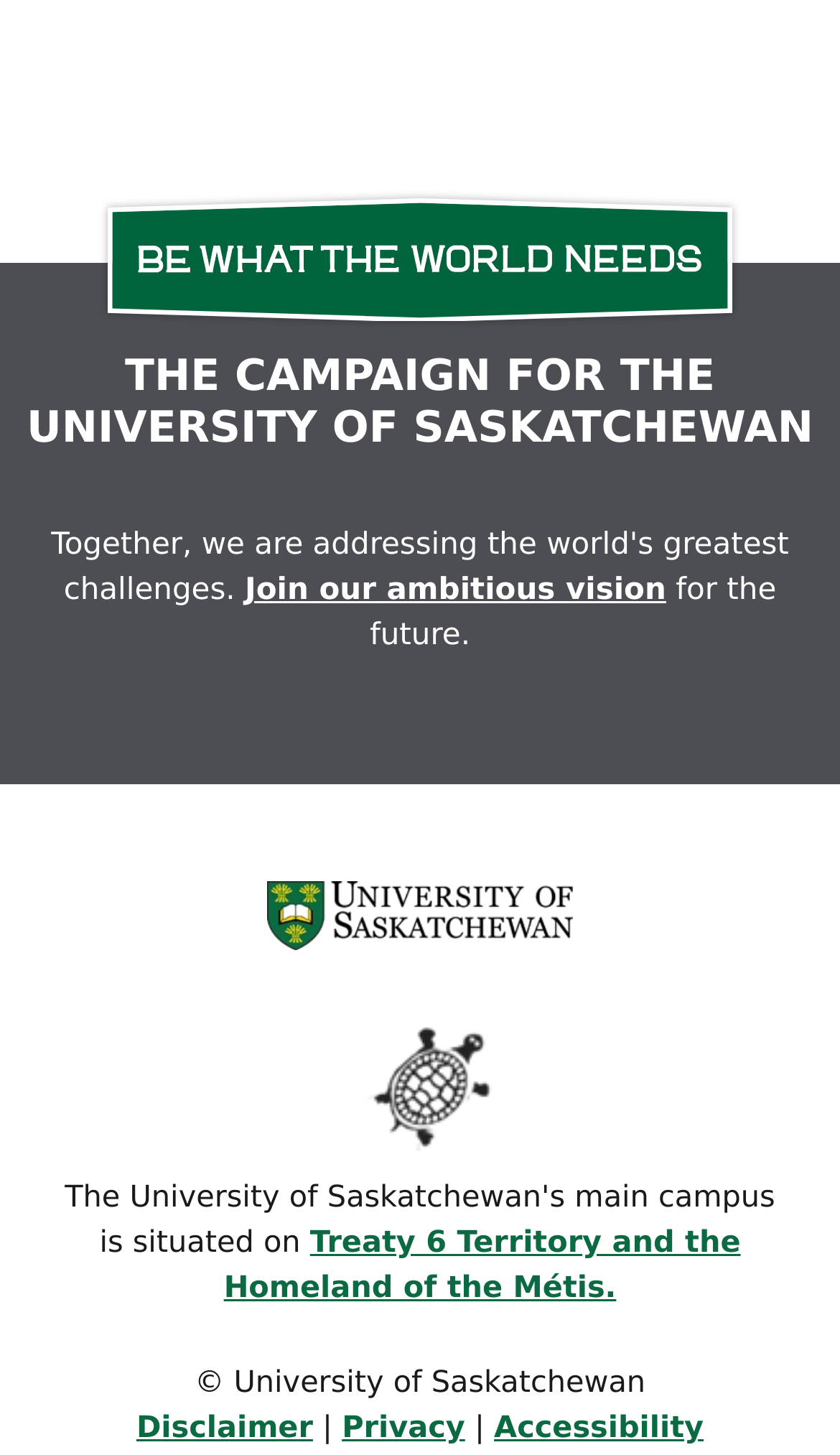What is the name of the university?
Kindly offer a detailed explanation using the data available in the image.

The name of the university is 'University of Saskatchewan' which is a link element located at the middle of the webpage with bounding box coordinates [0.318, 0.615, 0.682, 0.644]. It also has an associated image element with the same name.